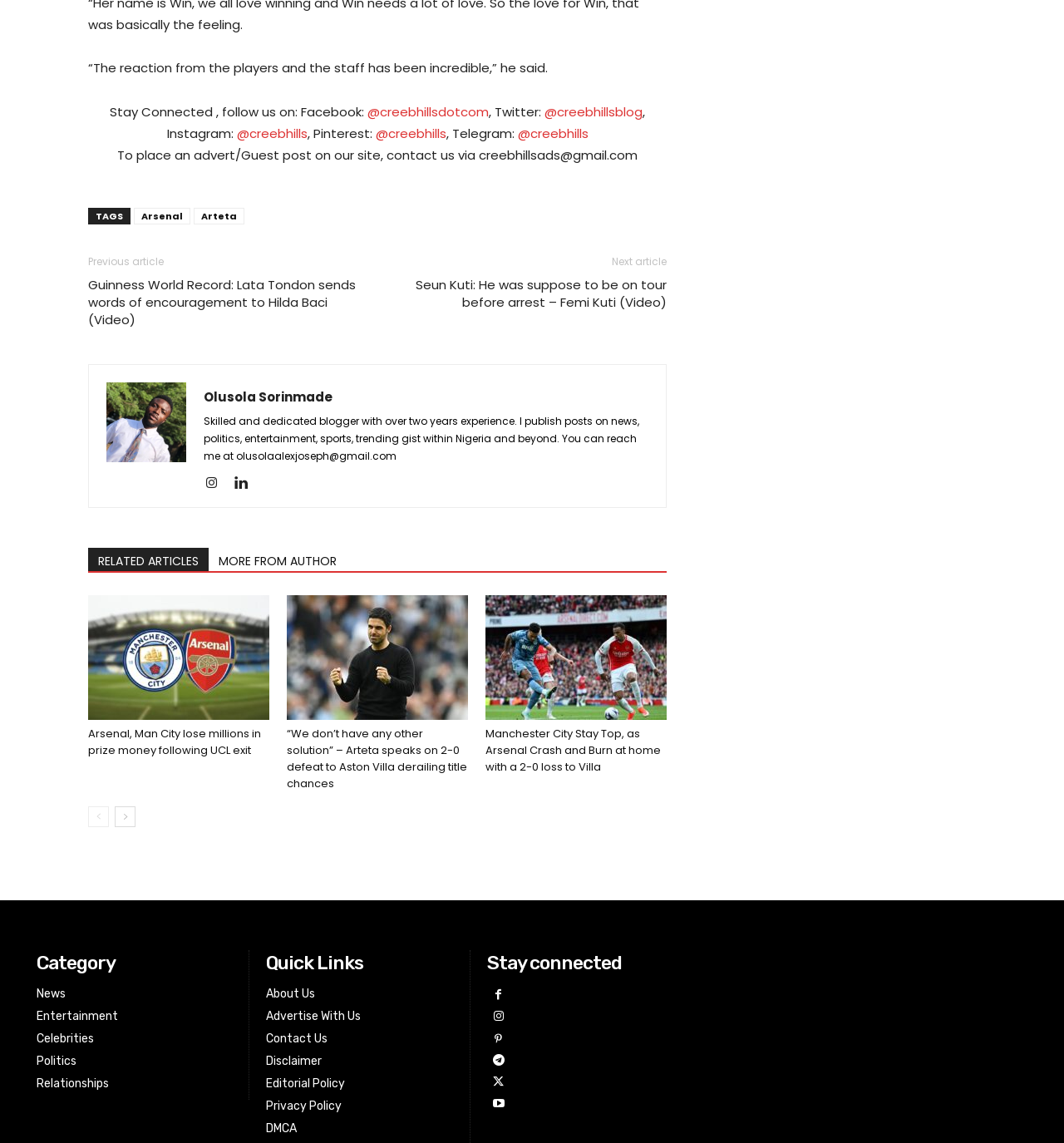Answer briefly with one word or phrase:
What are the social media platforms to follow the blogger?

Facebook, Twitter, Instagram, Pinterest, Telegram